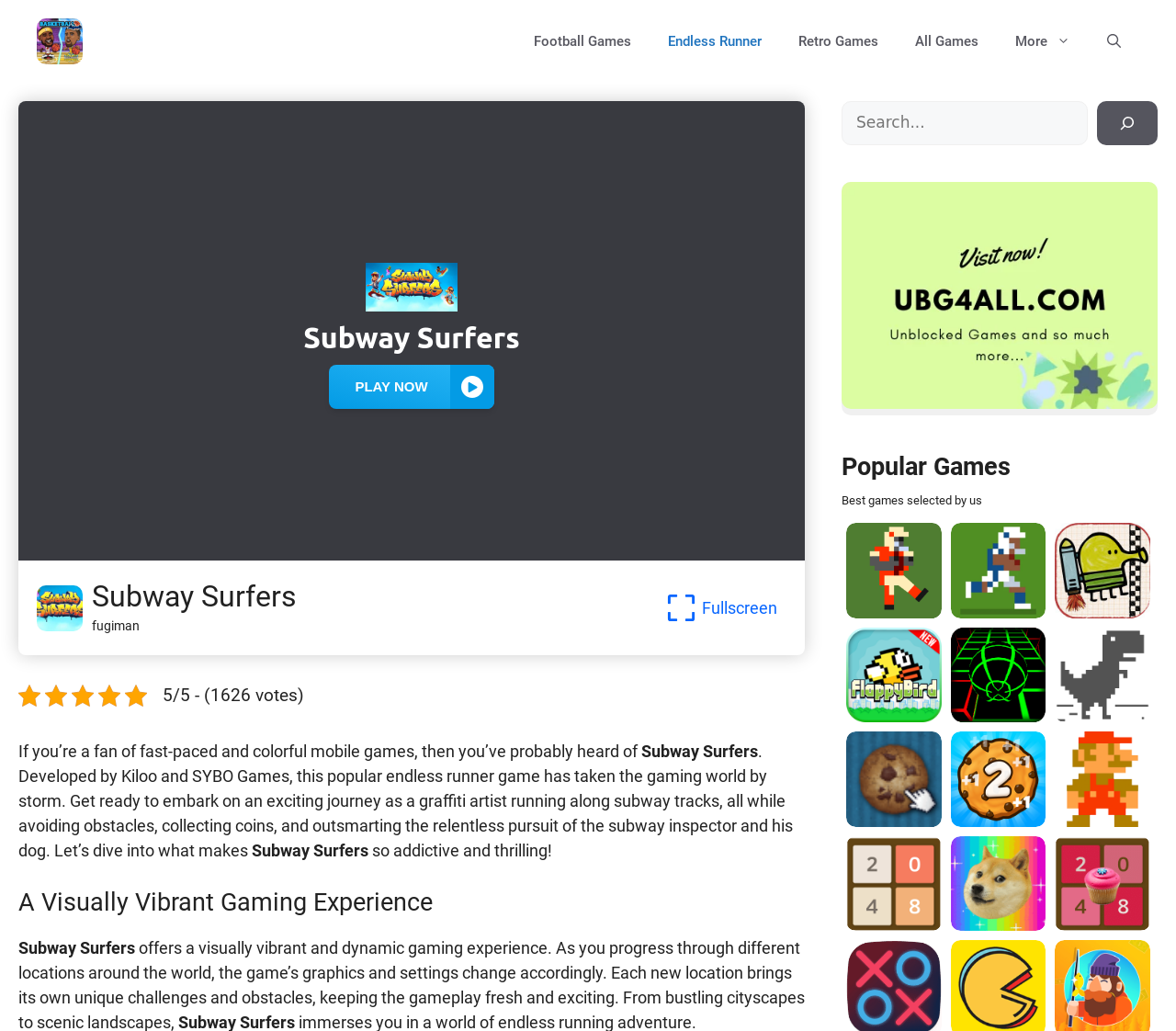Please determine the bounding box coordinates of the section I need to click to accomplish this instruction: "View more games".

[0.848, 0.031, 0.926, 0.049]